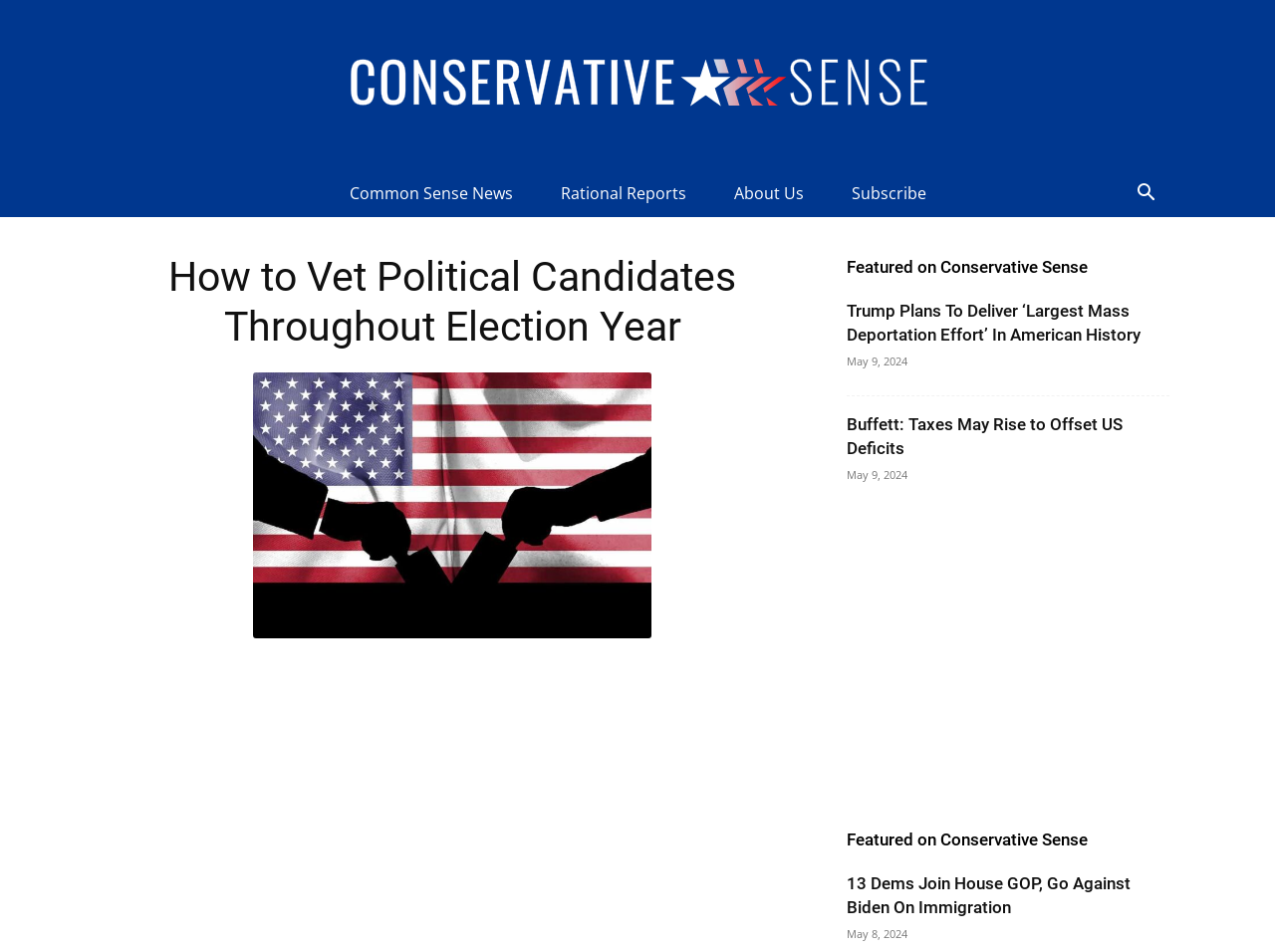Provide the bounding box coordinates for the specified HTML element described in this description: "Conservative Sense". The coordinates should be four float numbers ranging from 0 to 1, in the format [left, top, right, bottom].

[0.0, 0.0, 1.0, 0.178]